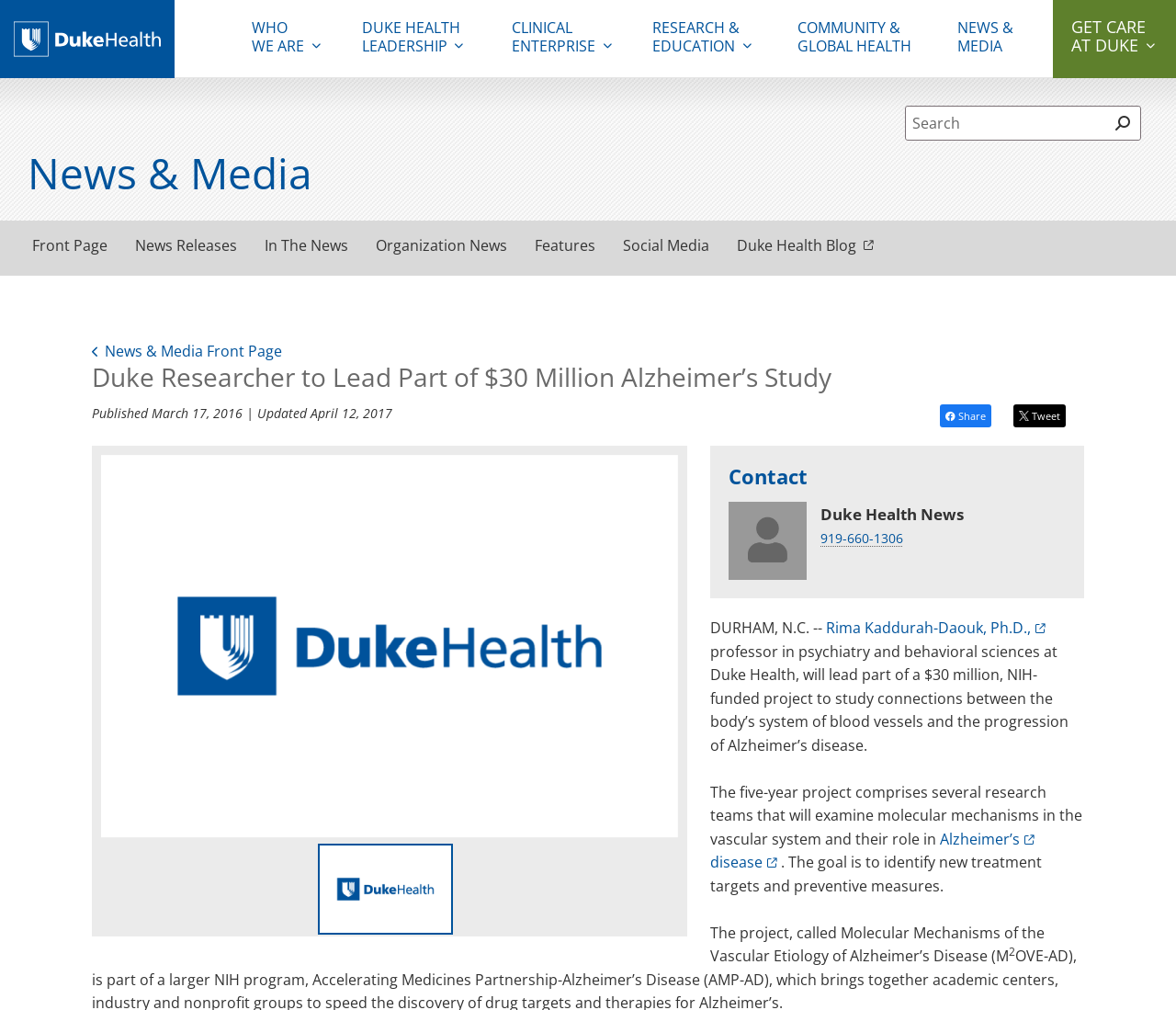Provide the bounding box coordinates of the UI element this sentence describes: "News & Media".

[0.814, 0.009, 0.895, 0.064]